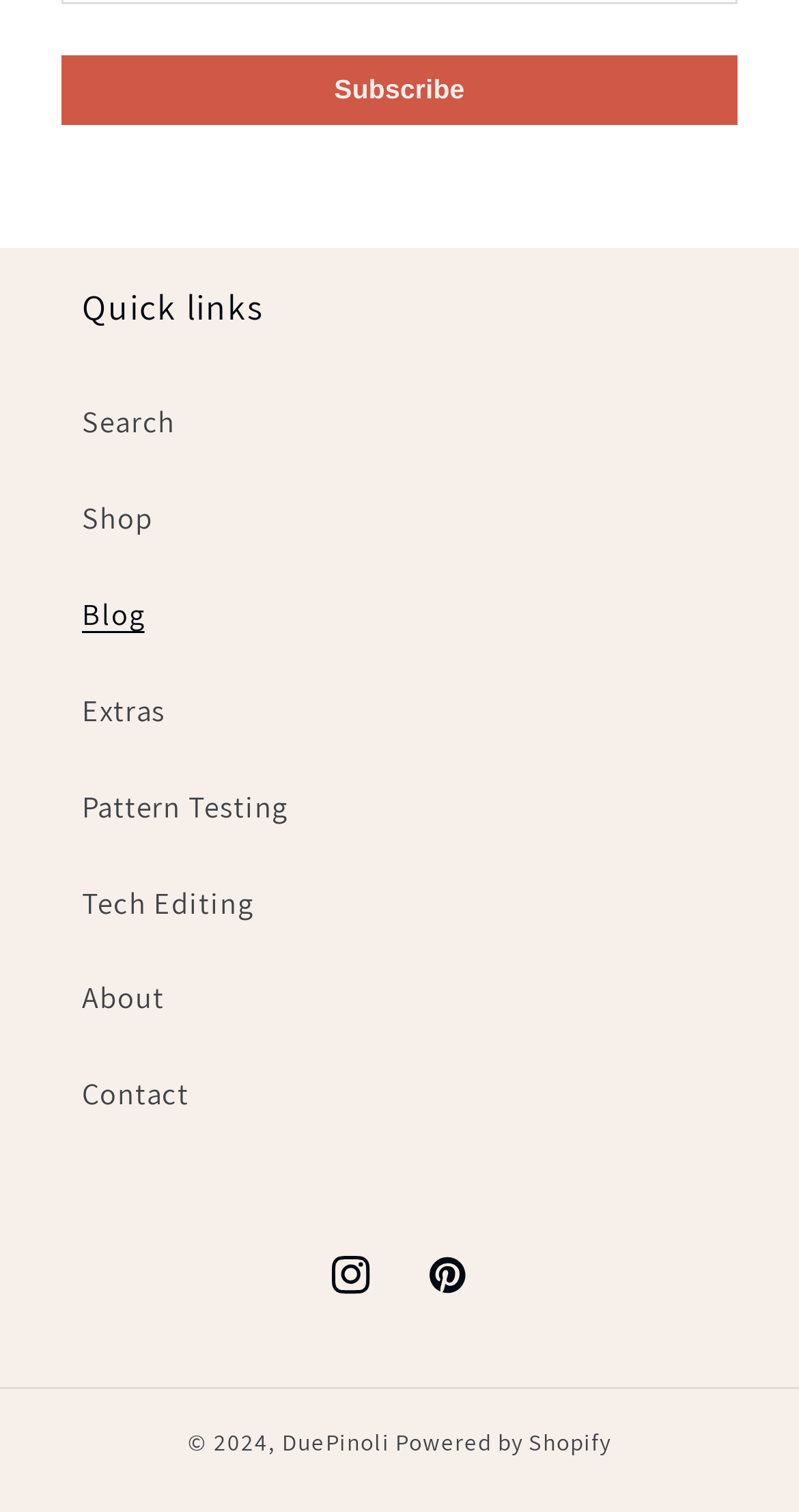What is the platform that powers the website?
Could you please answer the question thoroughly and with as much detail as possible?

I looked for a link element with text that suggests it is related to the platform that powers the website. I found a link element with the text 'Powered by Shopify', so the platform that powers the website is Shopify.